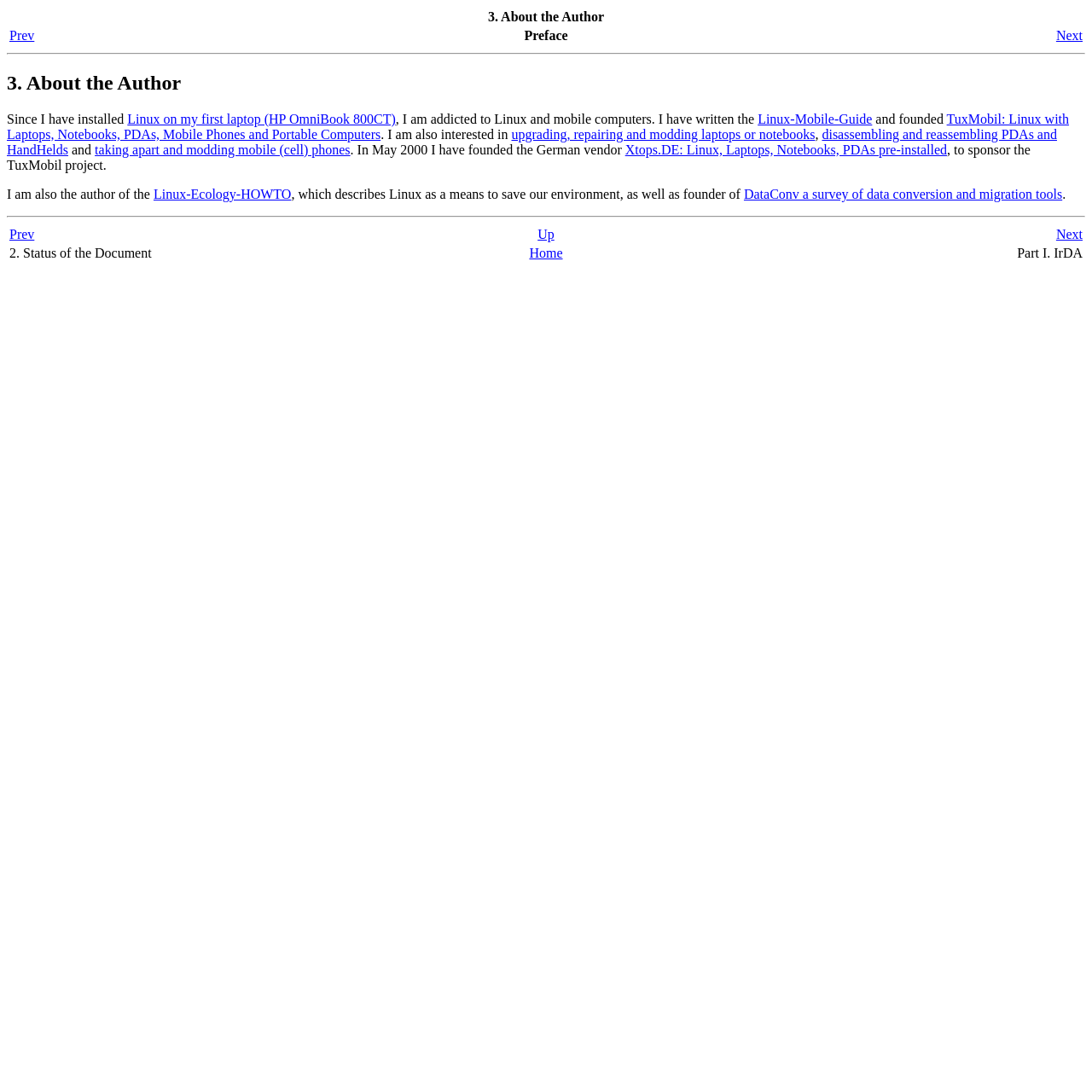What is the name of the German vendor founded by the author?
Please provide a detailed and thorough answer to the question.

According to the webpage, the author founded Xtops.DE, a German vendor, in May 2000, to sponsor the TuxMobil project.